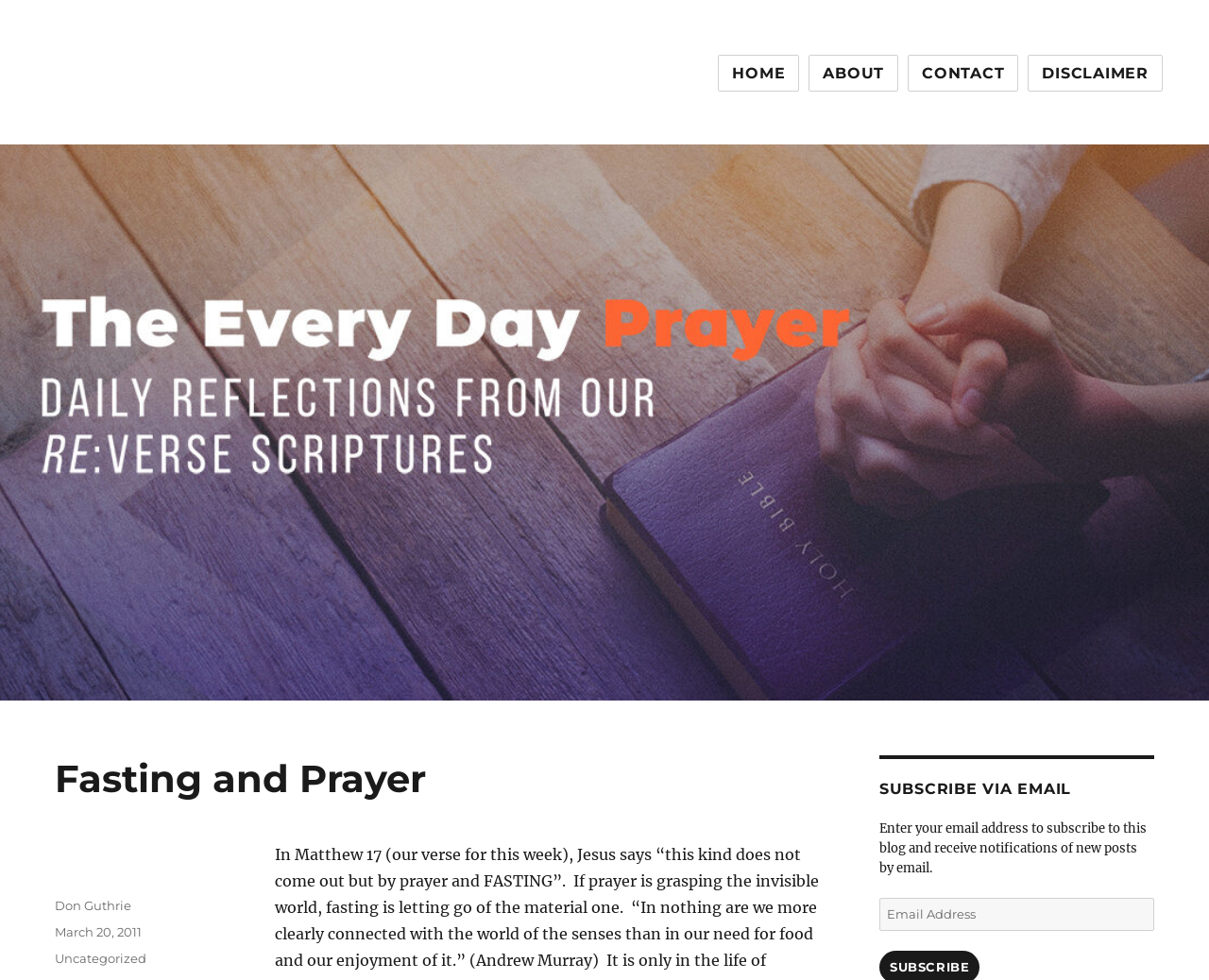What is the purpose of the textbox?
Give a detailed explanation using the information visible in the image.

The textbox is labeled as 'Email Address' and is required, indicating that it is used to subscribe to the blog via email, as described in the nearby heading 'SUBSCRIBE VIA EMAIL'.